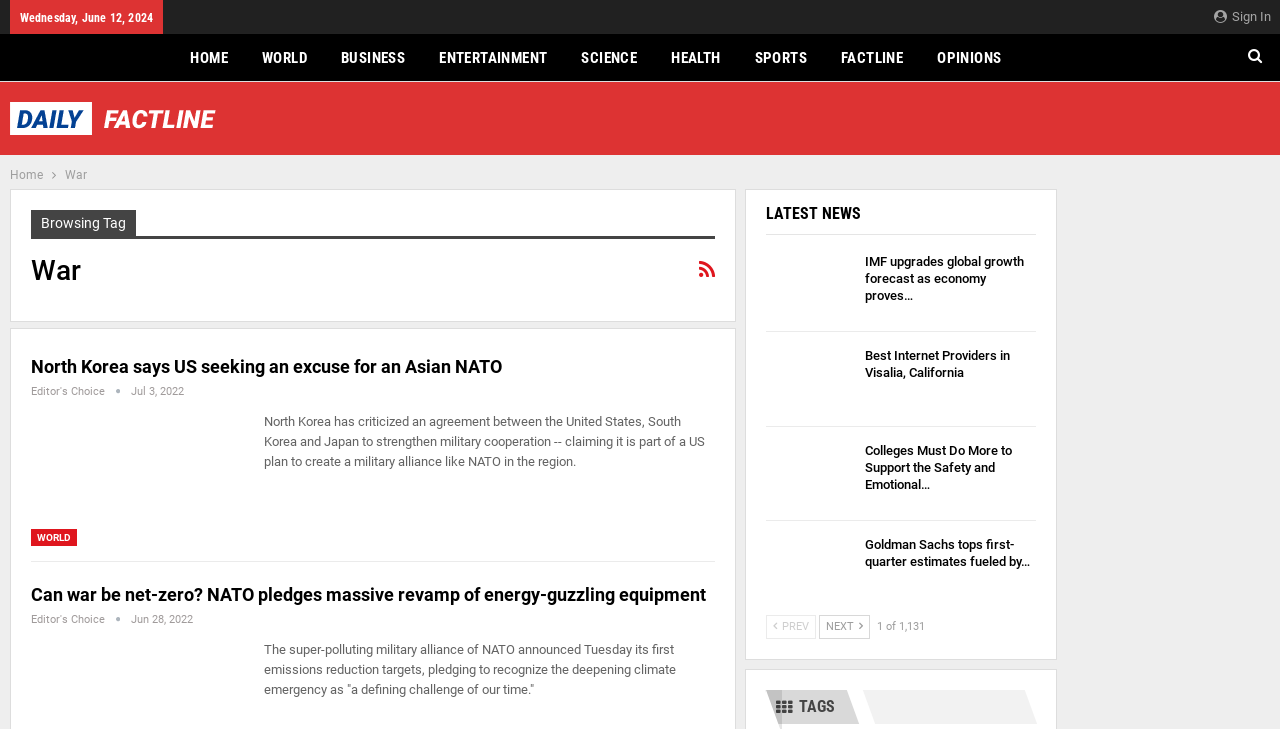Please determine the bounding box coordinates for the UI element described as: "Science".

[0.445, 0.047, 0.507, 0.112]